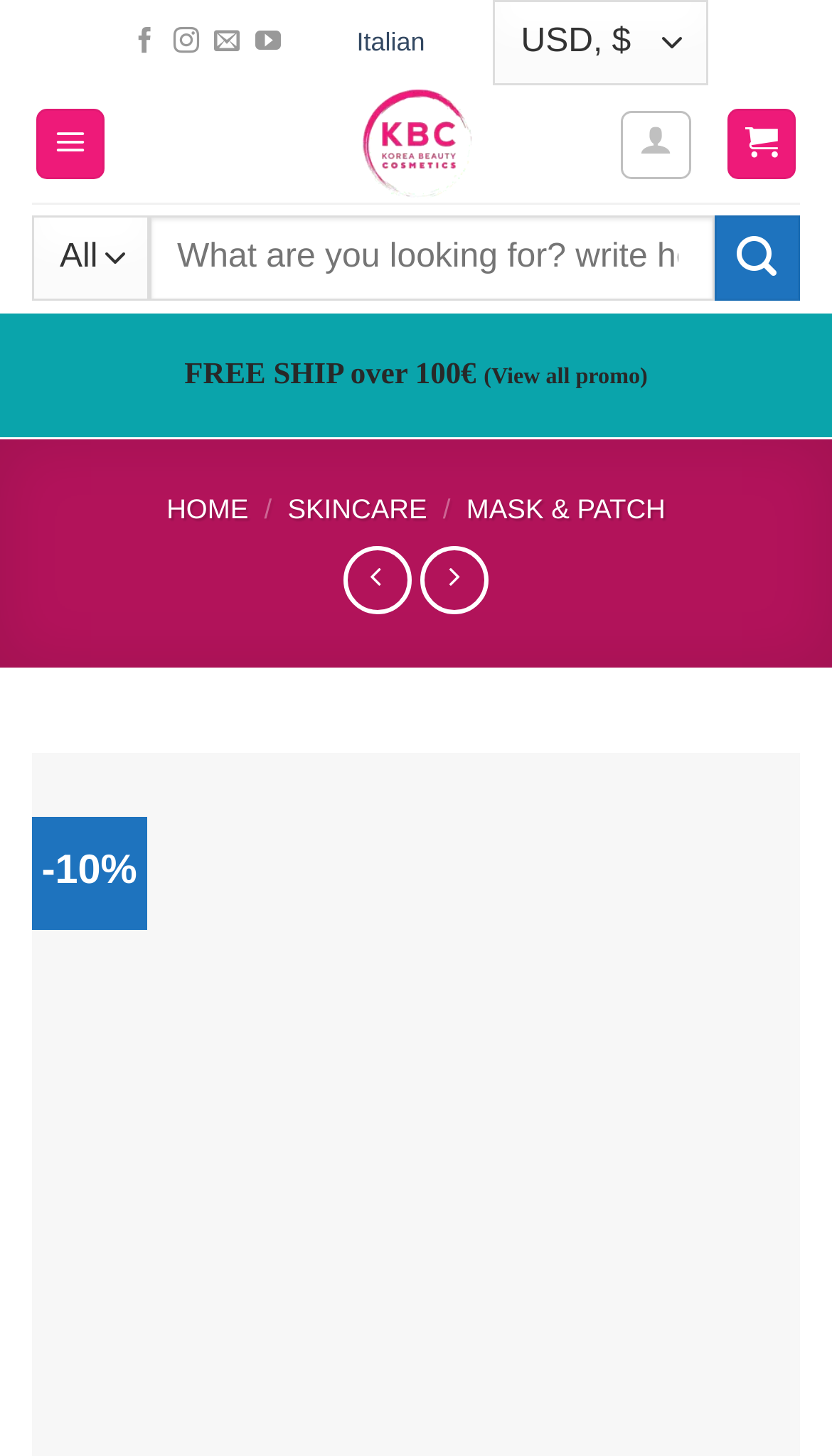How many navigation menu items are there?
Use the image to answer the question with a single word or phrase.

5